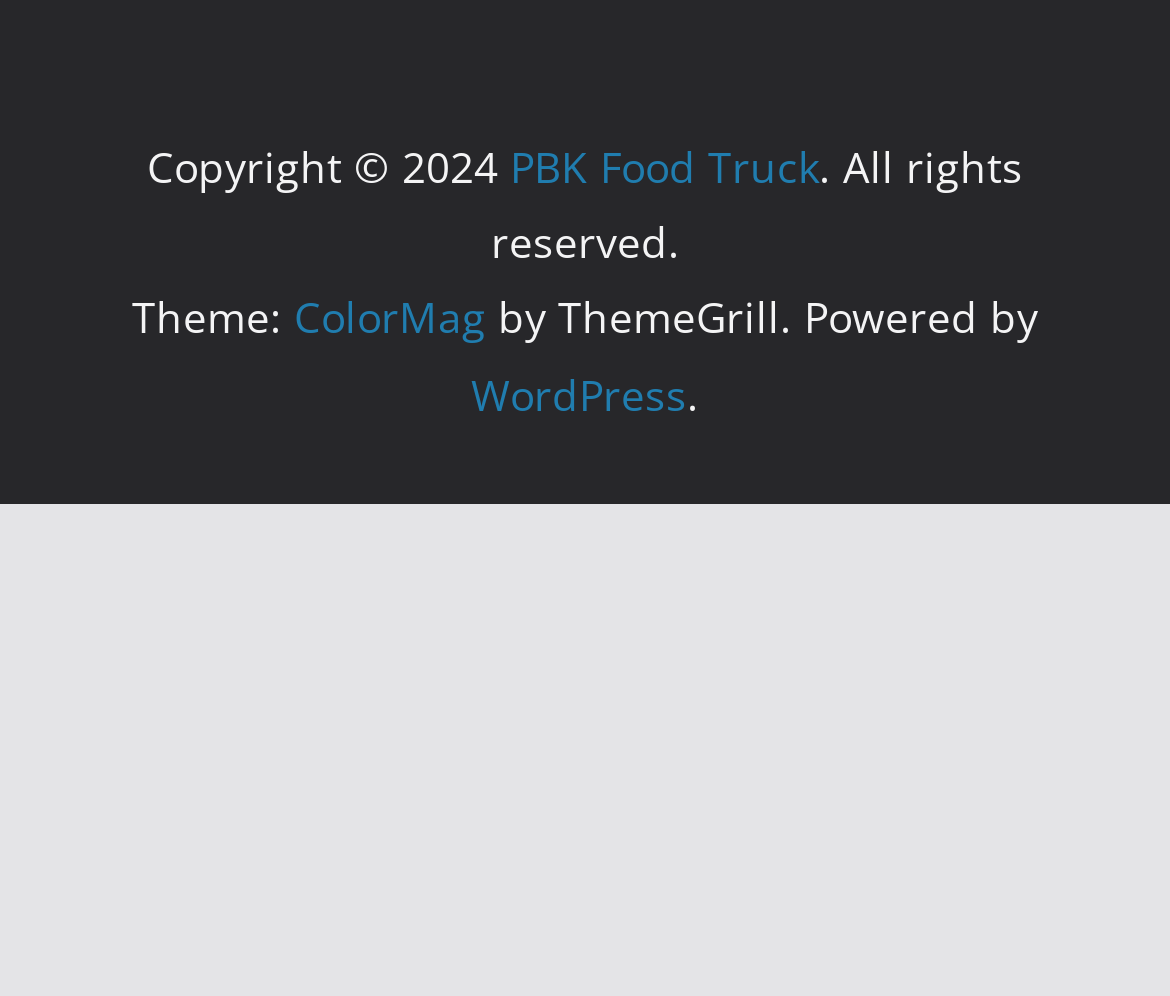Using floating point numbers between 0 and 1, provide the bounding box coordinates in the format (top-left x, top-left y, bottom-right x, bottom-right y). Locate the UI element described here: American Federation of Teachers Colorado

None